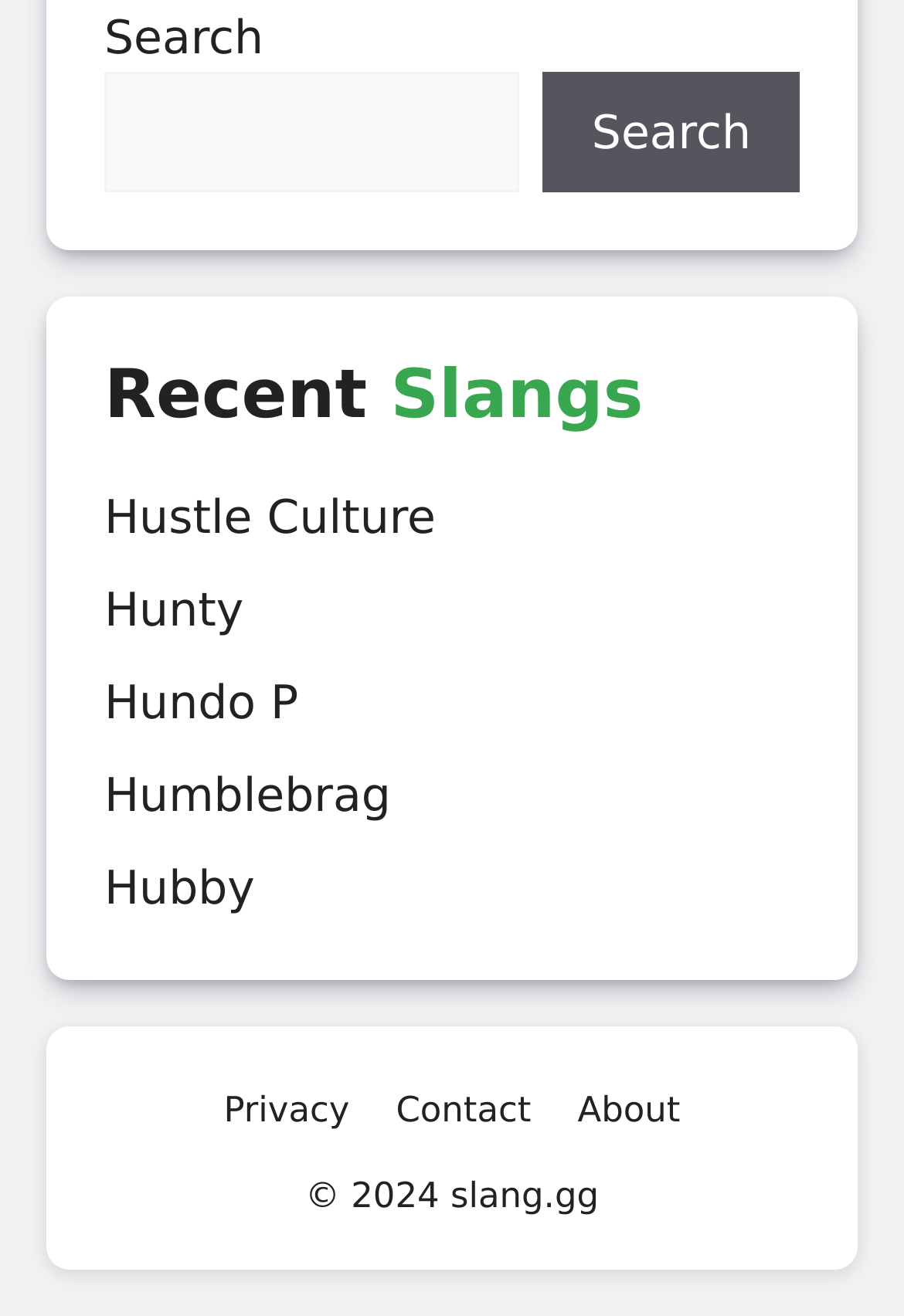What is the name of the website?
Provide a detailed answer to the question, using the image to inform your response.

The website's name is located at the bottom of the webpage, next to the copyright information. It says '© 2024 slang.gg', which indicates that the name of the website is slang.gg.